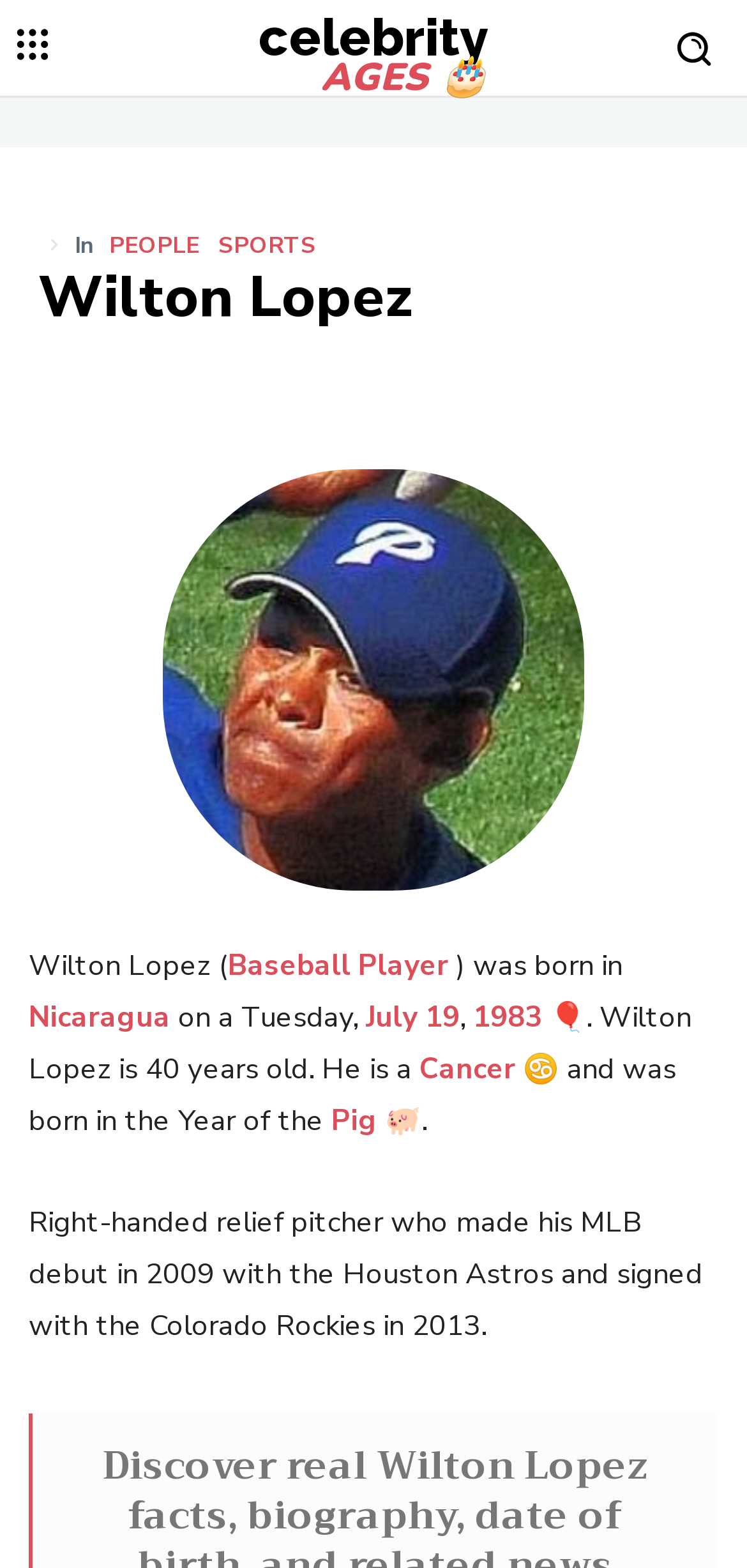Locate the bounding box coordinates of the clickable area needed to fulfill the instruction: "click on the 'SPORTS' link".

[0.292, 0.149, 0.423, 0.164]